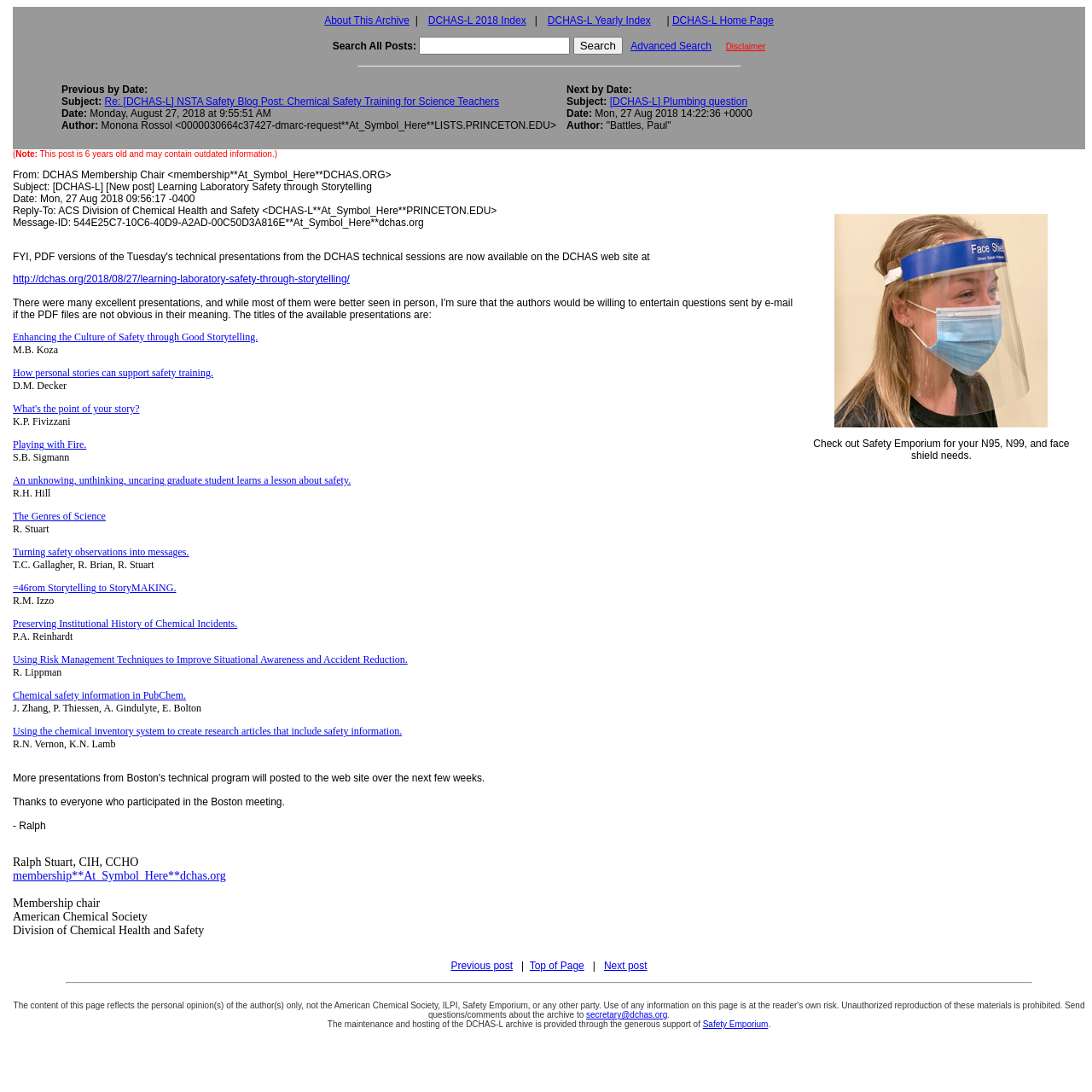Carefully examine the image and provide an in-depth answer to the question: What is the topic of the post?

The topic of the post is indicated by the title 'Learning Laboratory Safety through Storytelling', which is a link at the top of the webpage. This title suggests that the post is about using storytelling as a means of promoting laboratory safety.